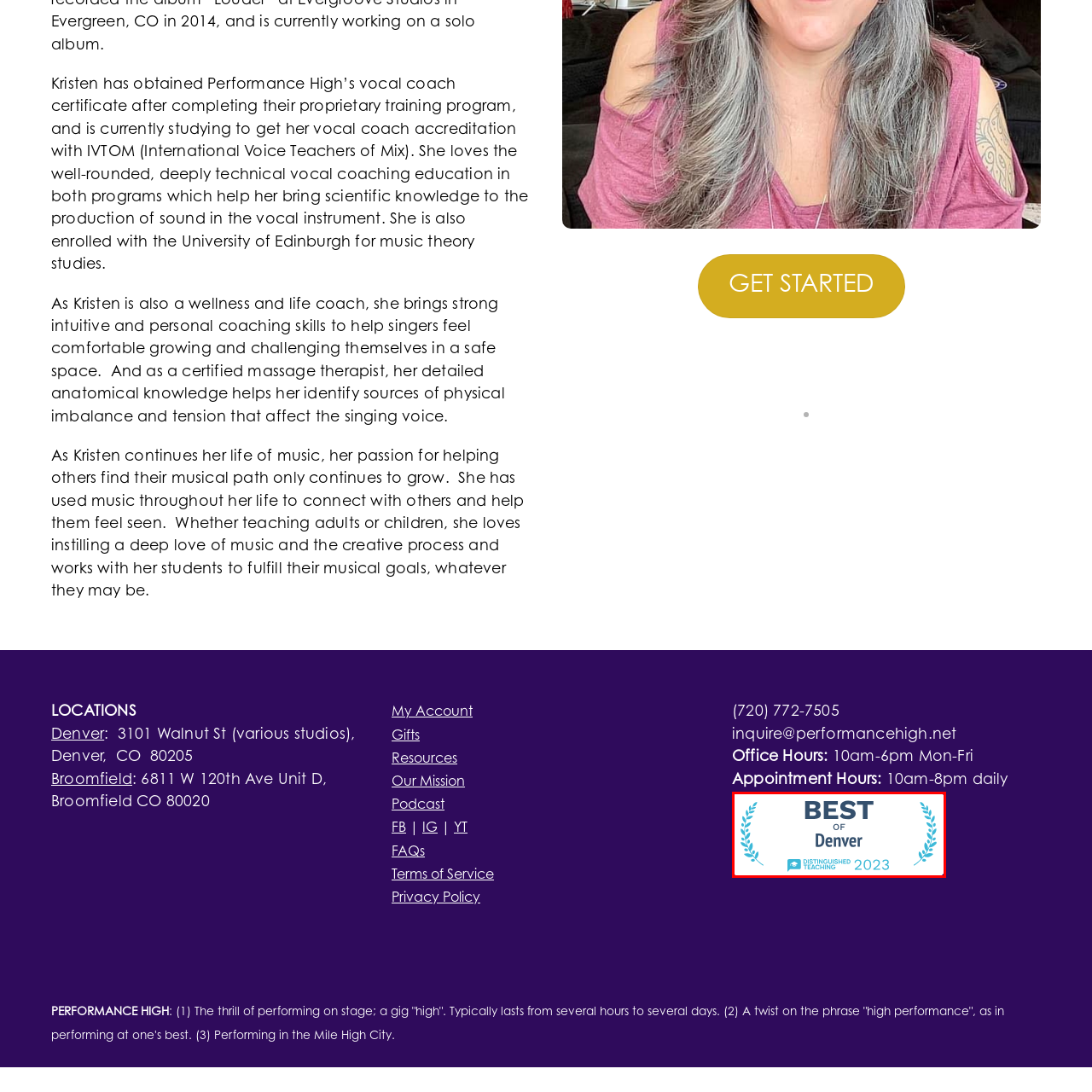What do the laurel wreaths symbolize?
Study the image highlighted with a red bounding box and respond to the question with a detailed answer.

The laurel wreaths on either side of the badge are a symbol of excellence and achievement in the field of education, as mentioned in the description, indicating that the award is given to recognize outstanding performance in this area.